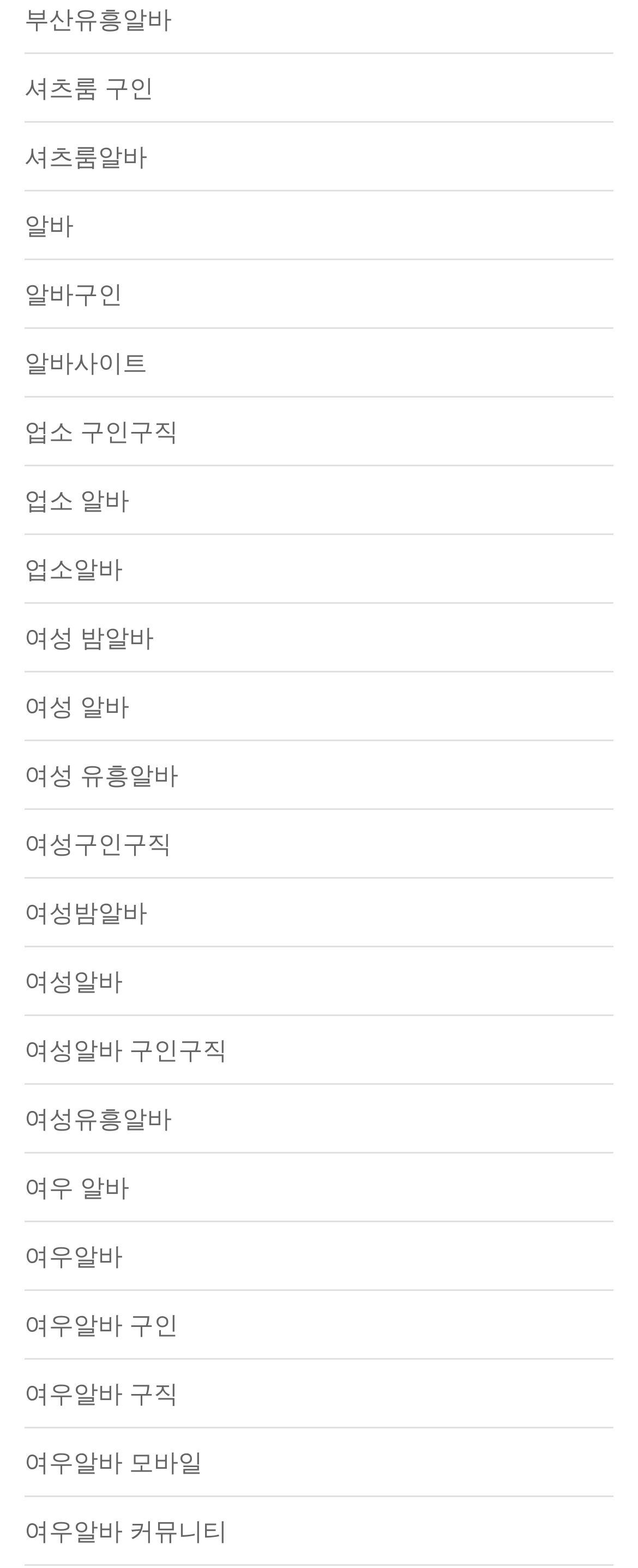Find and indicate the bounding box coordinates of the region you should select to follow the given instruction: "Click on 부산유흥알바 link".

[0.038, 0.001, 0.269, 0.023]